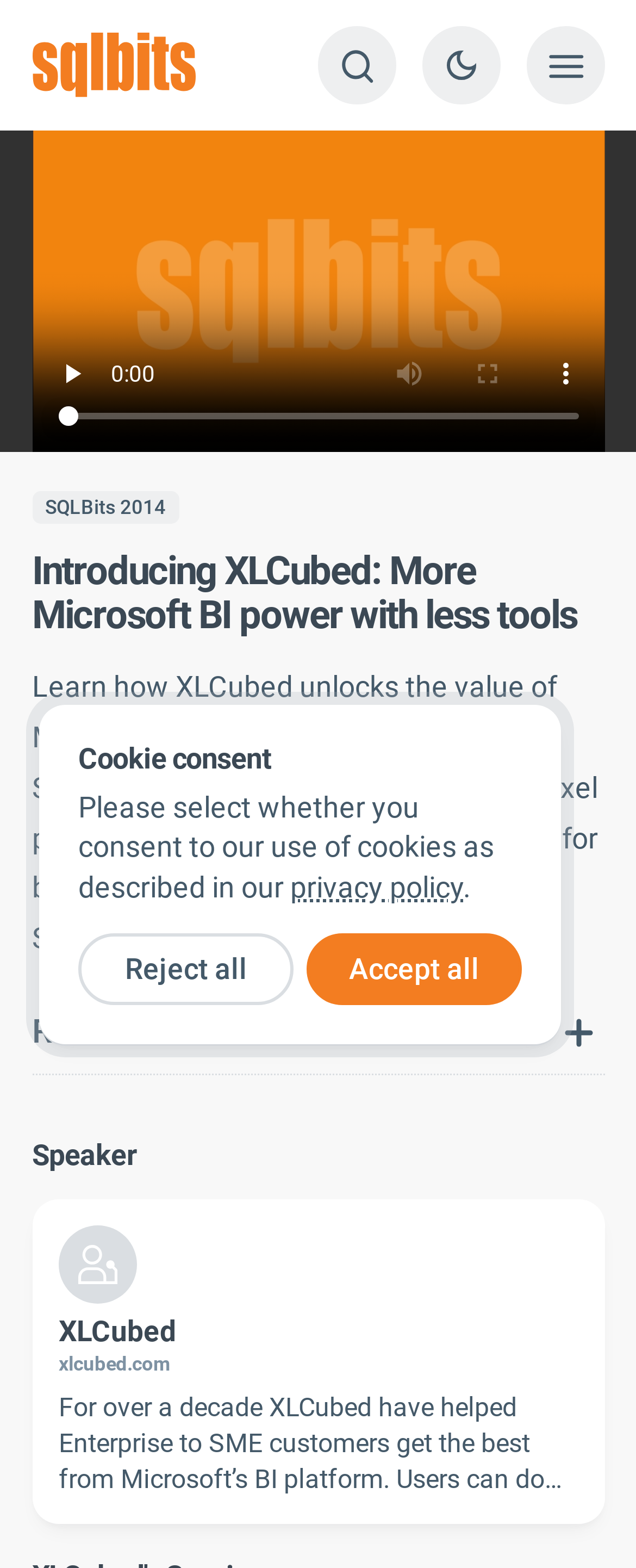Locate the bounding box coordinates of the clickable region to complete the following instruction: "play the video."

[0.05, 0.214, 0.173, 0.264]